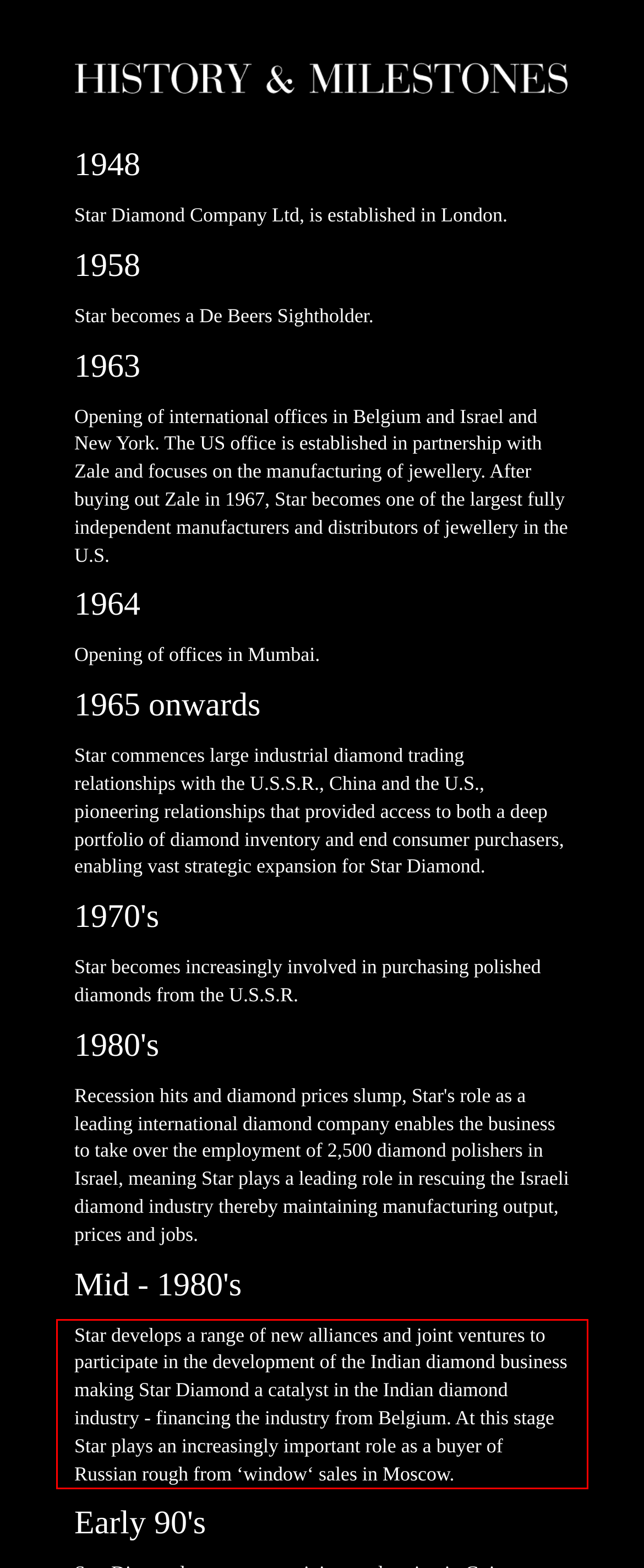You have a screenshot of a webpage with a UI element highlighted by a red bounding box. Use OCR to obtain the text within this highlighted area.

Star develops a range of new alliances and joint ventures to participate in the development of the Indian diamond business making Star Diamond a catalyst in the Indian diamond industry - financing the industry from Belgium. At this stage Star plays an increasingly important role as a buyer of Russian rough from ‘window‘ sales in Moscow.